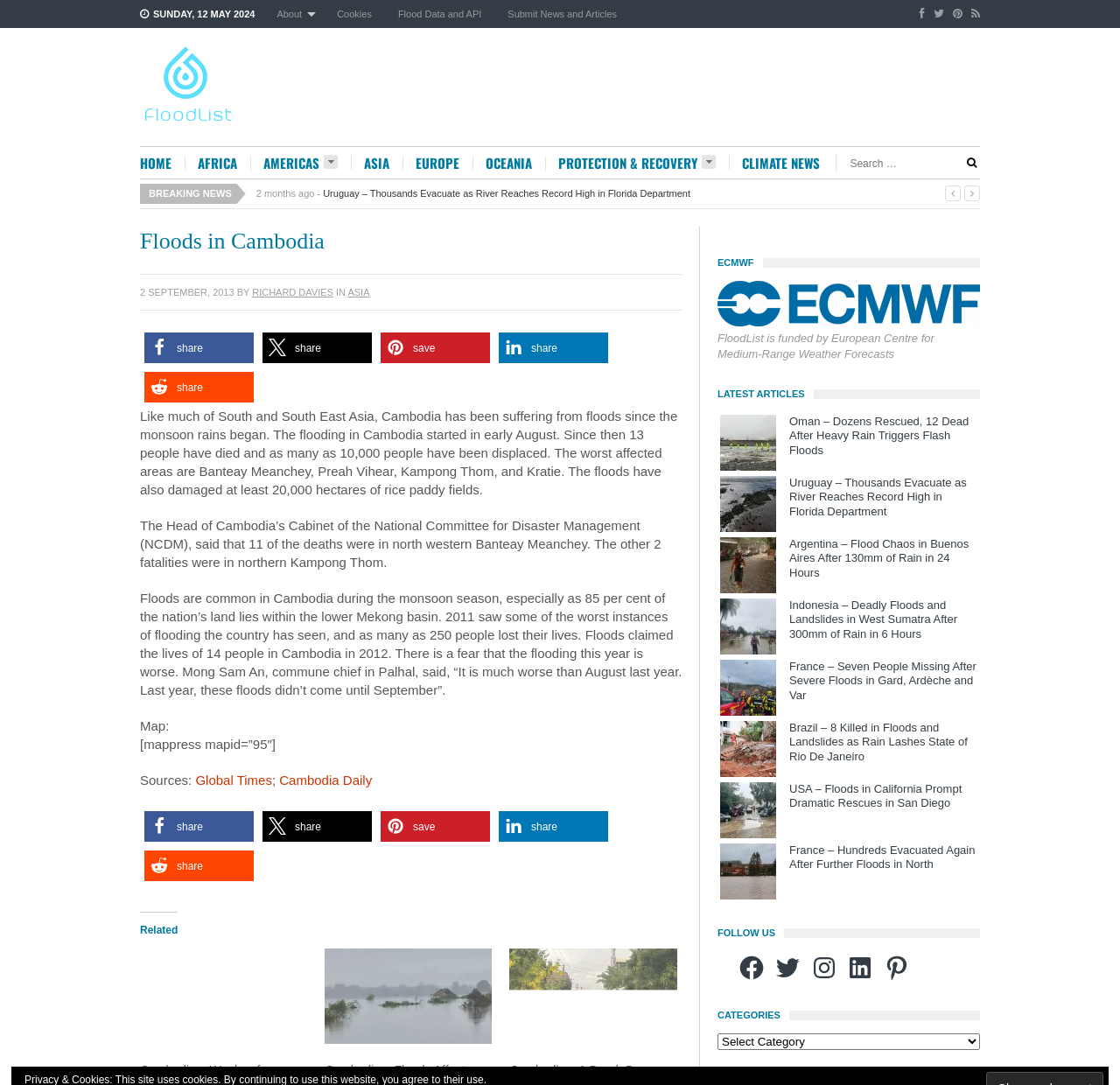Based on the image, please respond to the question with as much detail as possible:
What is the date of the news article?

I found the date of the news article by looking at the time element [754] which contains the text '2 SEPTEMBER, 2013'.